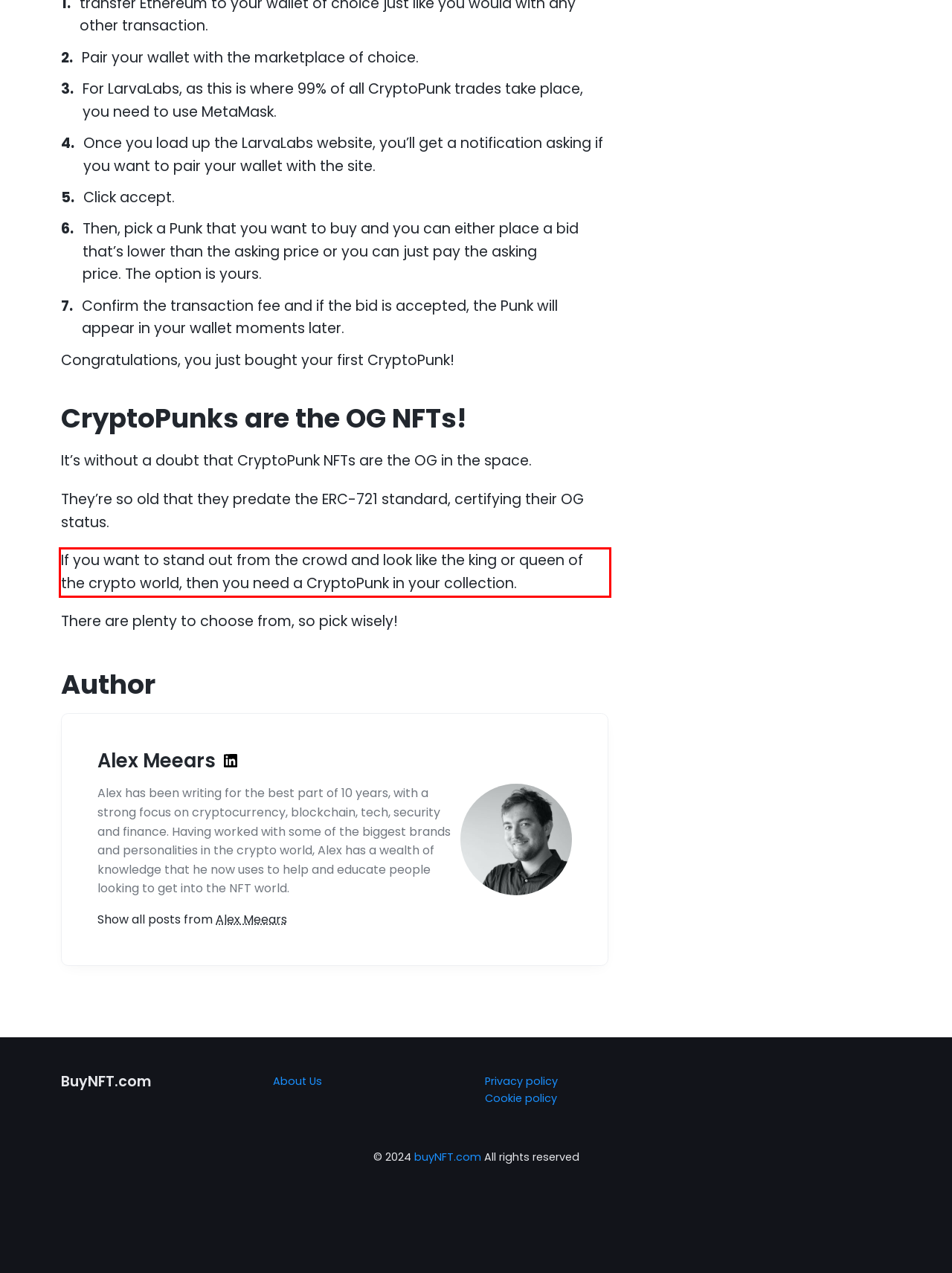Given the screenshot of a webpage, identify the red rectangle bounding box and recognize the text content inside it, generating the extracted text.

If you want to stand out from the crowd and look like the king or queen of the crypto world, then you need a CryptoPunk in your collection.